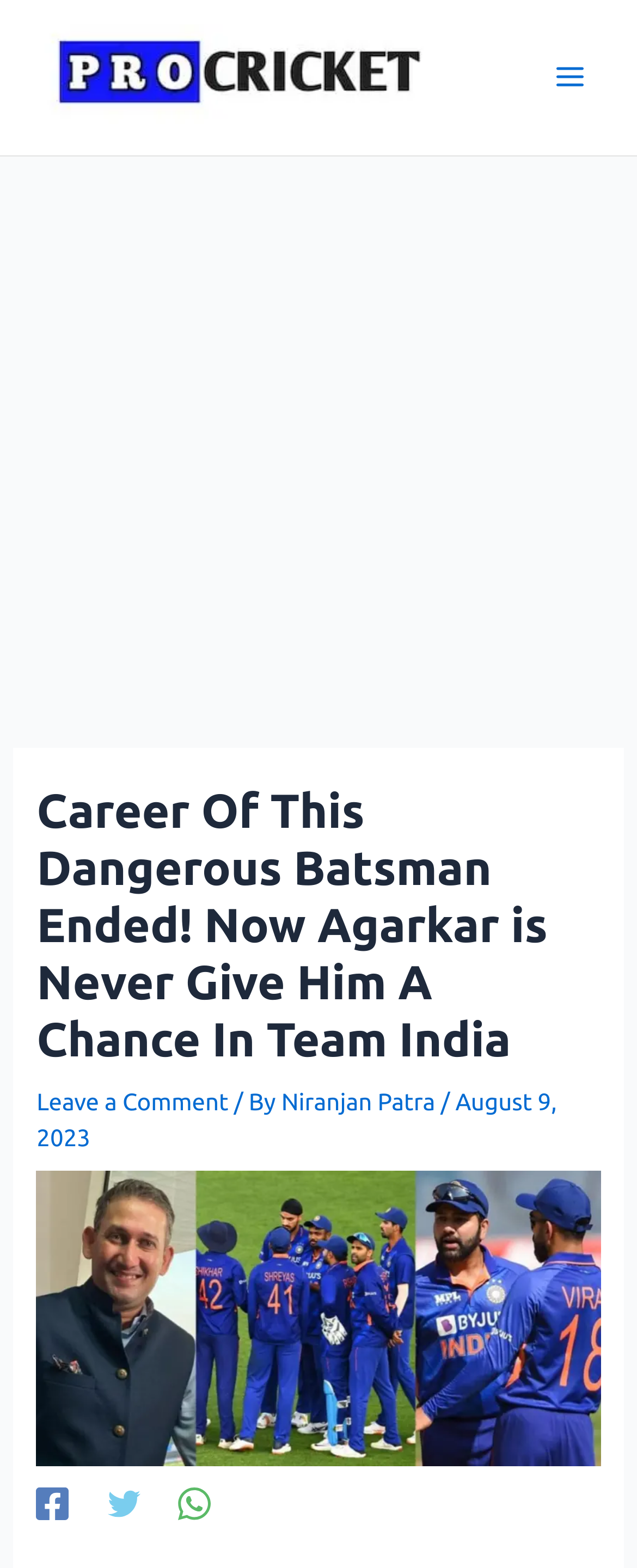What is the name of the team mentioned in the article?
Analyze the screenshot and provide a detailed answer to the question.

I found the name of the team by looking at the image caption in the header section of the webpage, where it says 'Team India'.